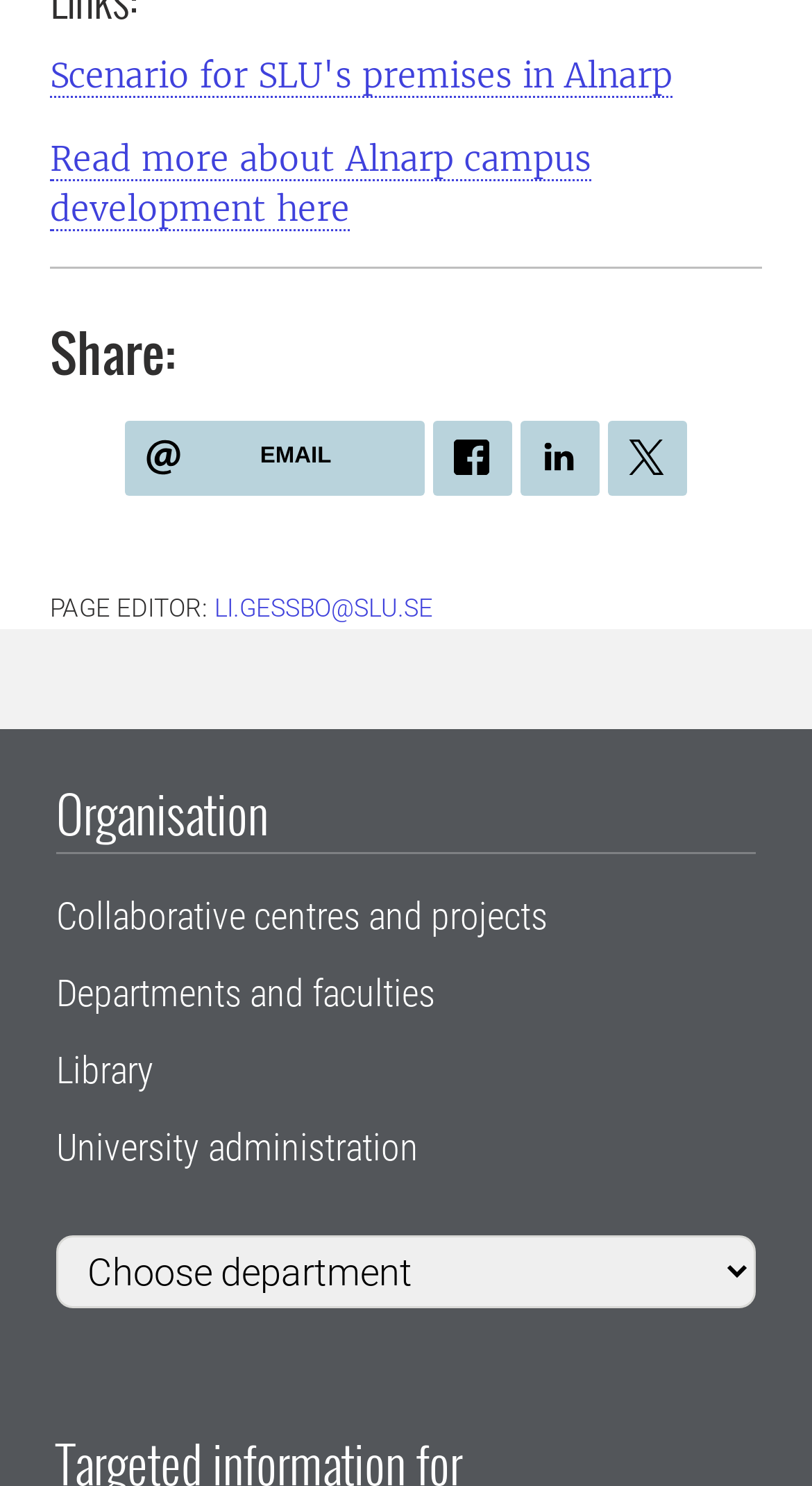Locate the bounding box of the UI element with the following description: "Departments and faculties".

[0.069, 0.653, 0.536, 0.682]